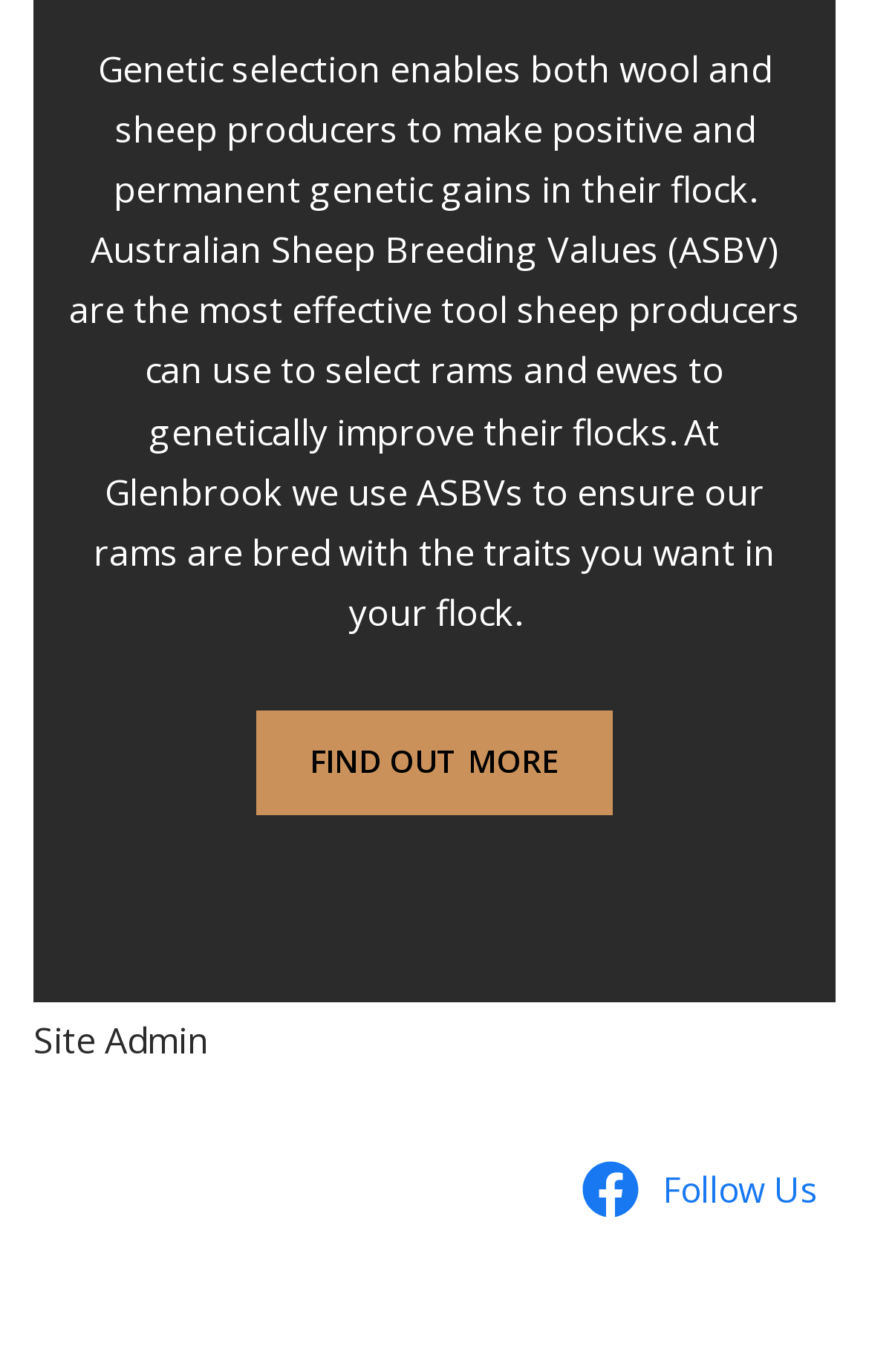What is the platform used to power the website?
Using the information presented in the image, please offer a detailed response to the question.

The StaticText element '| Powered by' is followed by a link element 'WordPress', which suggests that the website is powered by WordPress.